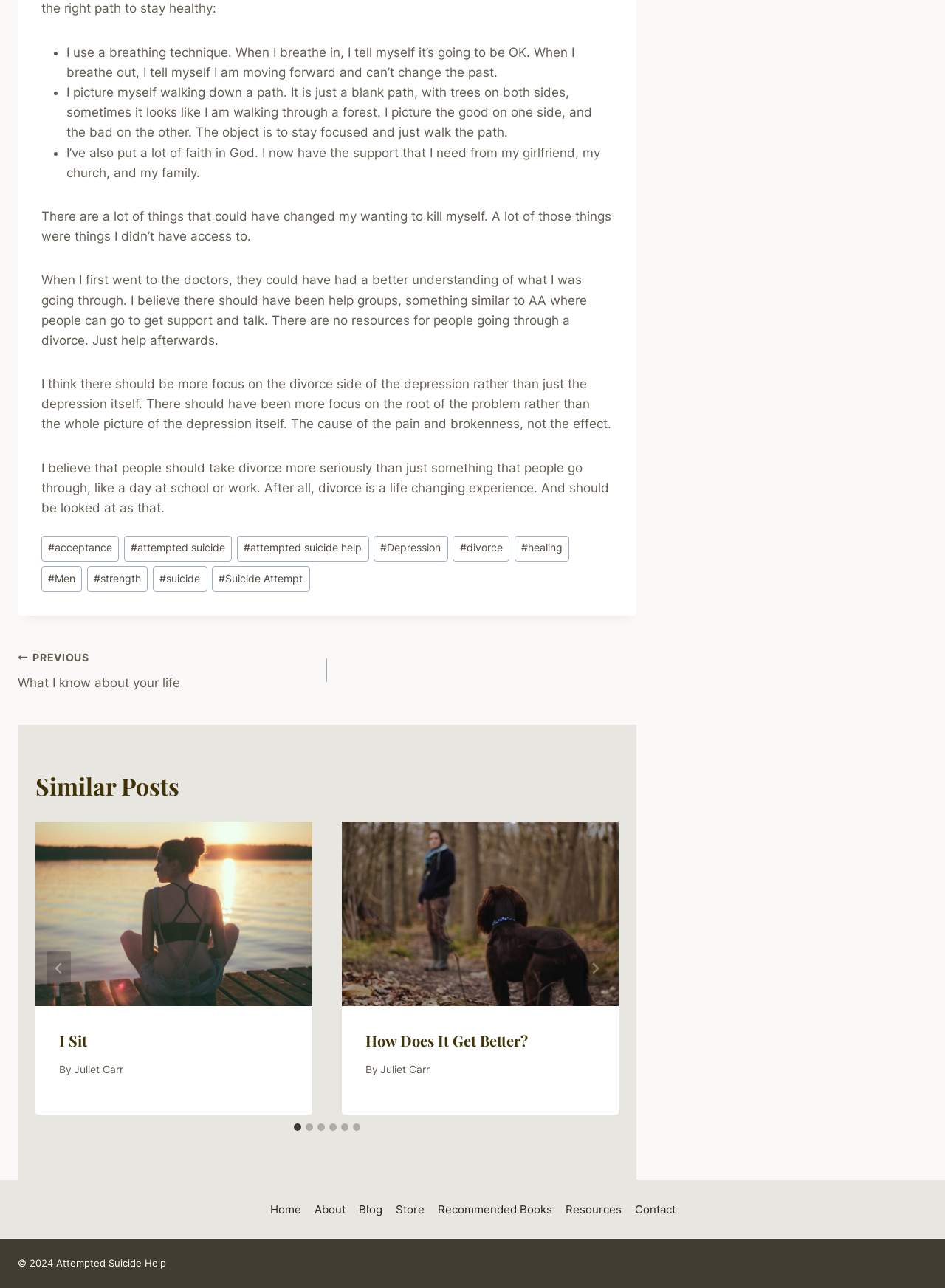What is the theme of the posts on this website?
Look at the screenshot and respond with one word or a short phrase.

Mental health